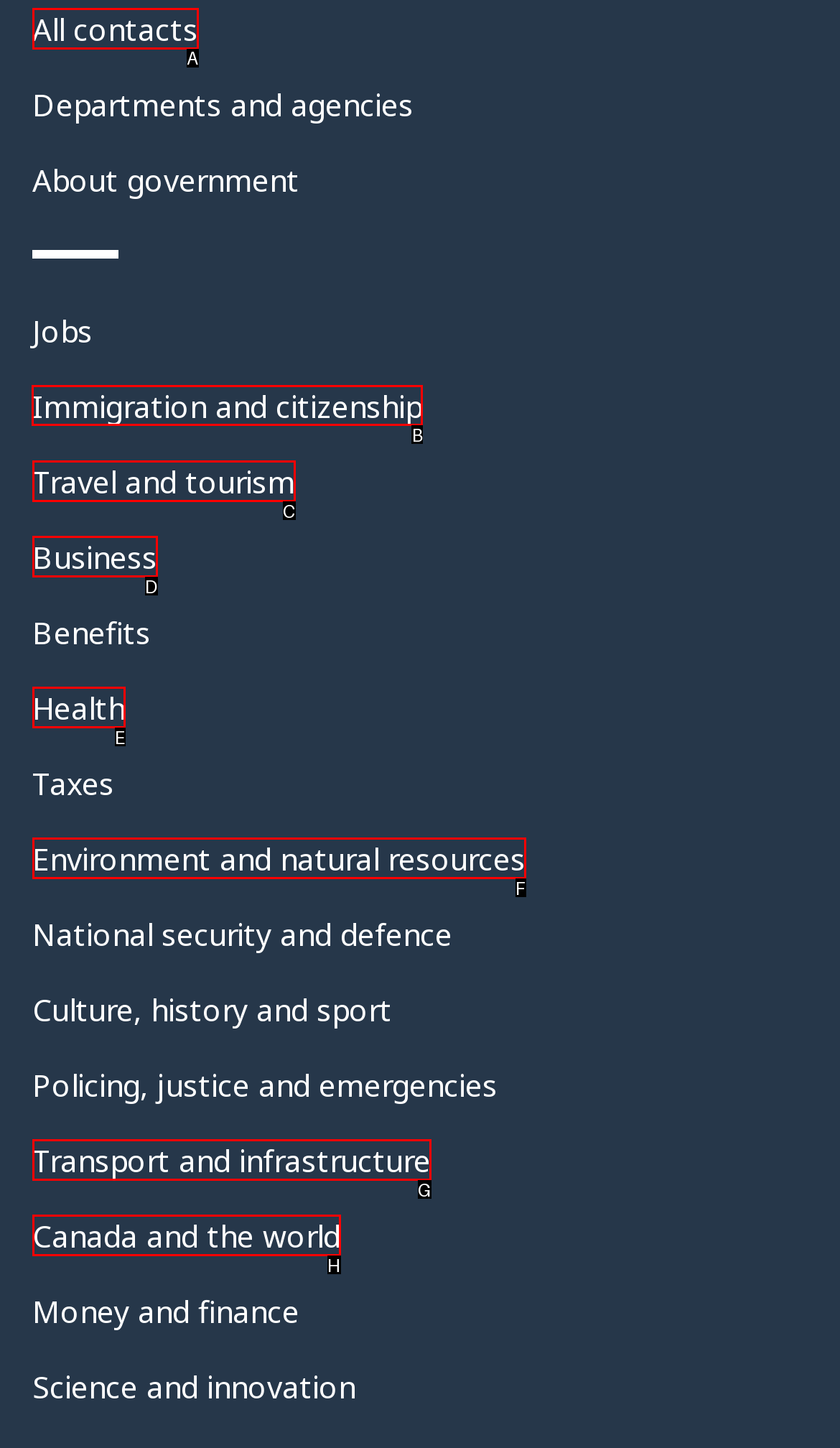Tell me which one HTML element I should click to complete the following task: Get information on immigration and citizenship Answer with the option's letter from the given choices directly.

B